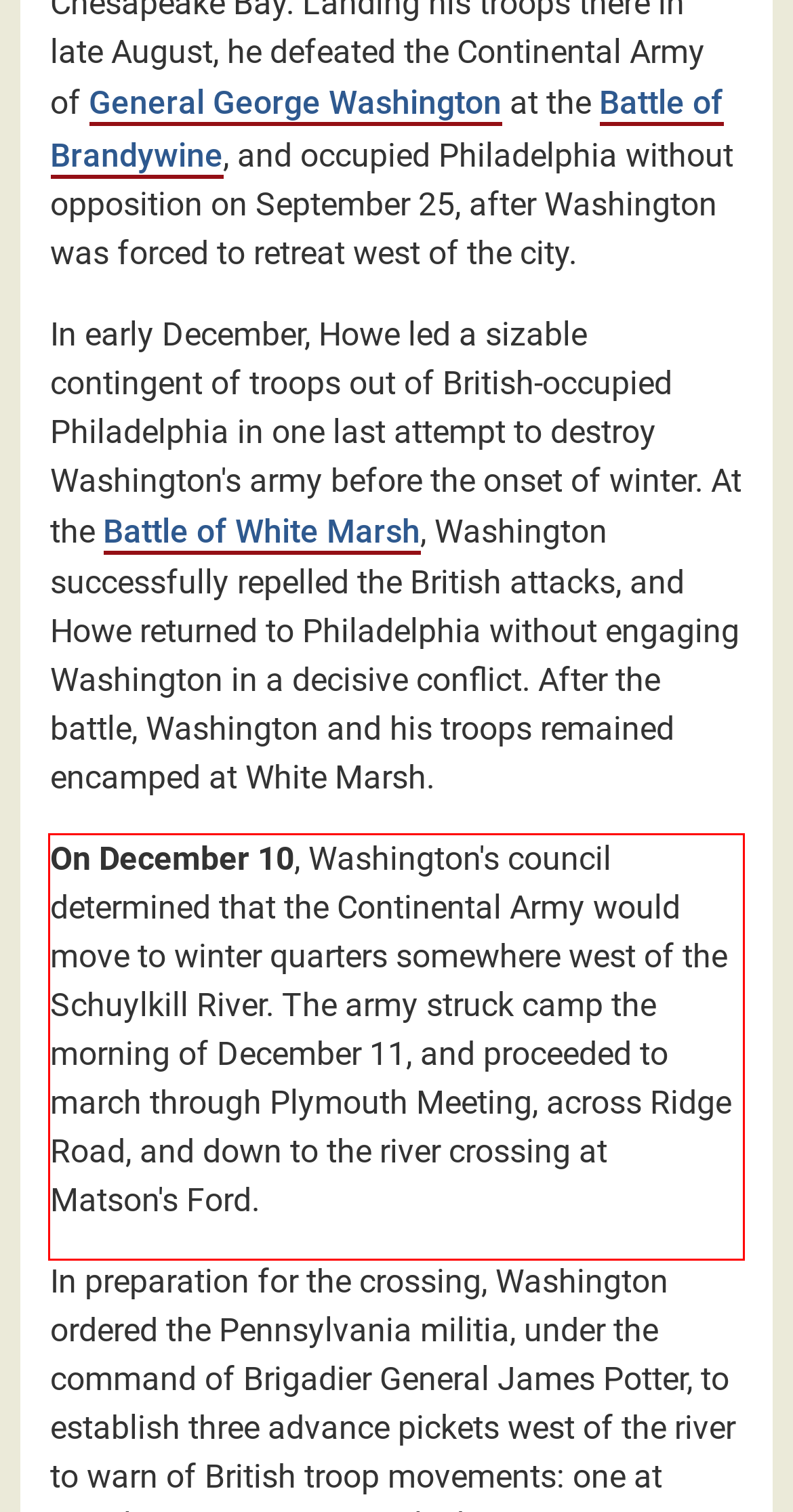View the screenshot of the webpage and identify the UI element surrounded by a red bounding box. Extract the text contained within this red bounding box.

On December 10, Washington's council determined that the Continental Army would move to winter quarters somewhere west of the Schuylkill River. The army struck camp the morning of December 11, and proceeded to march through Plymouth Meeting, across Ridge Road, and down to the river crossing at Matson's Ford.